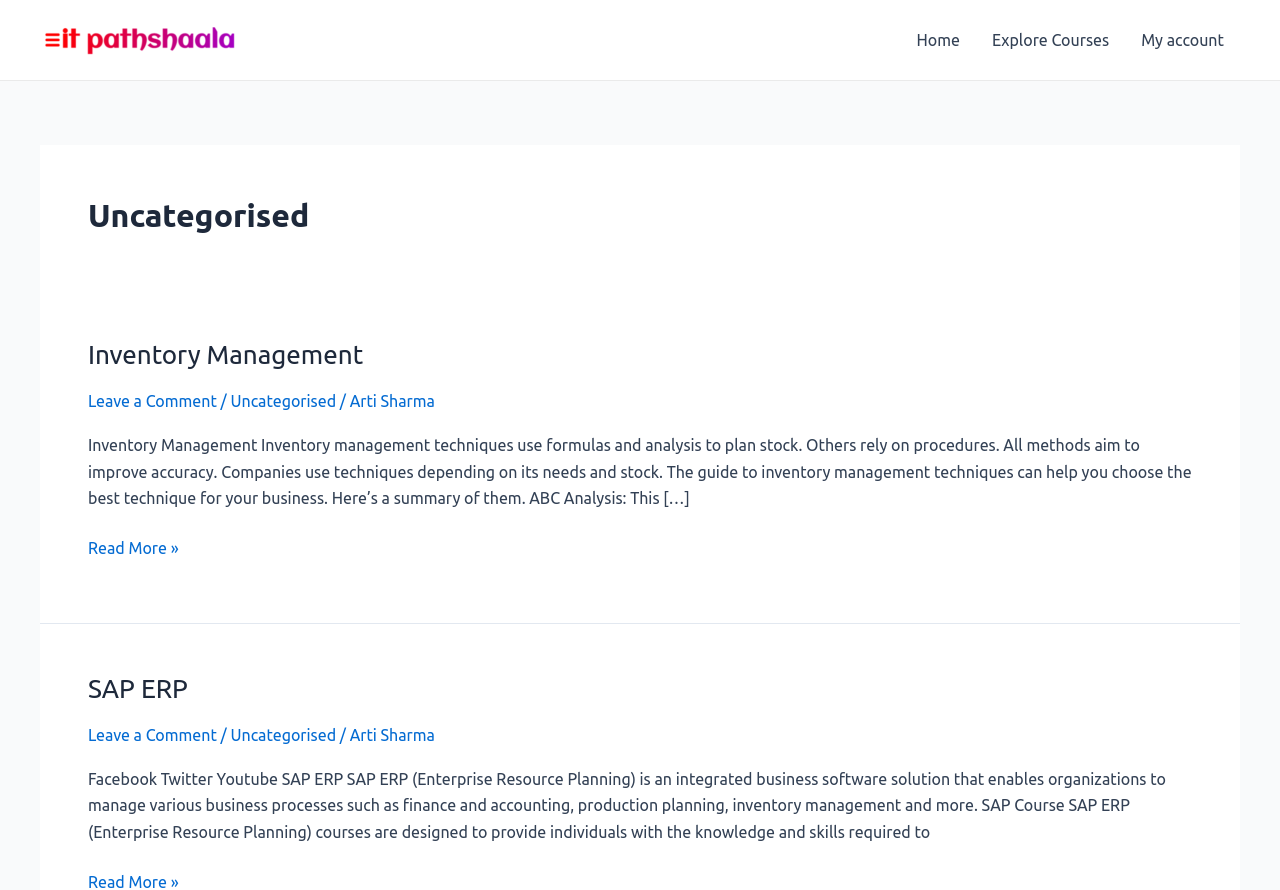Using the details from the image, please elaborate on the following question: Who is the author of the article?

The author of the article is mentioned at the top of the article, and it is 'Arti Sharma'.